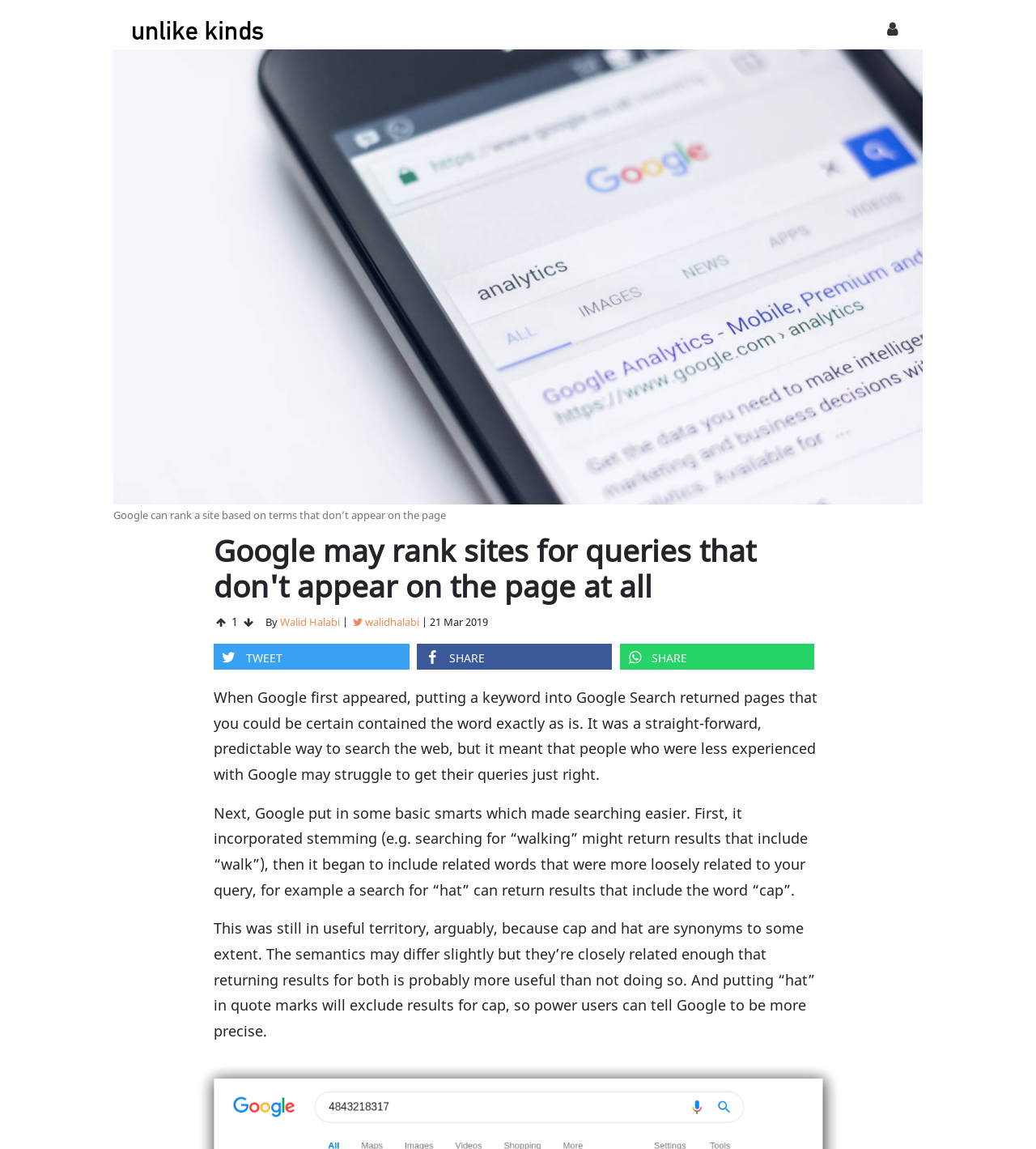Locate the bounding box coordinates for the element described below: "aria-label="unlike kinds home"". The coordinates must be four float values between 0 and 1, formatted as [left, top, right, bottom].

[0.128, 0.016, 0.254, 0.034]